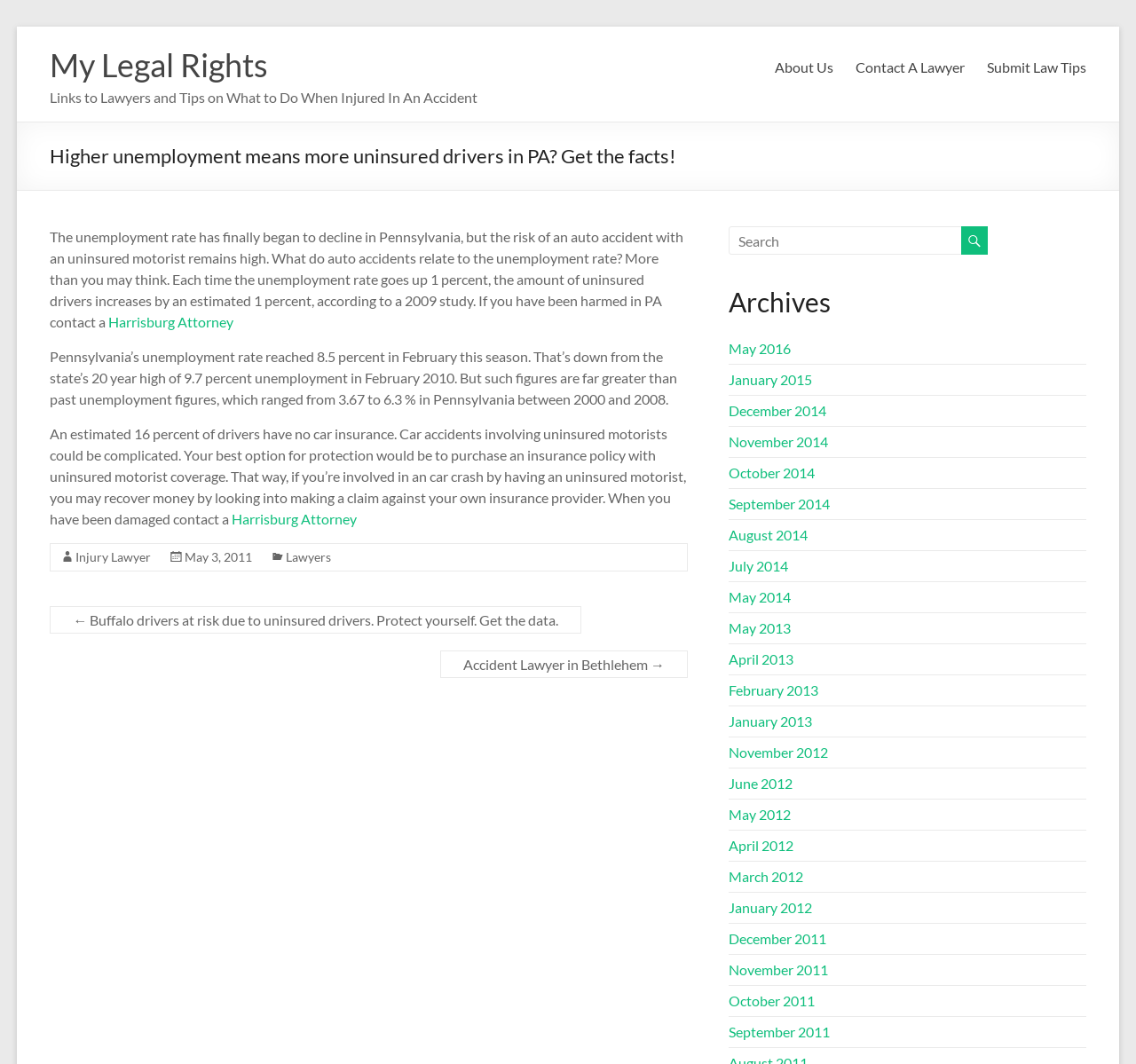What is the relation between unemployment rate and uninsured drivers?
Based on the image, answer the question with as much detail as possible.

According to the webpage, a 2009 study found that each time the unemployment rate goes up 1 percent, the amount of uninsured drivers increases by an estimated 1 percent. This information is provided in the article section of the webpage.